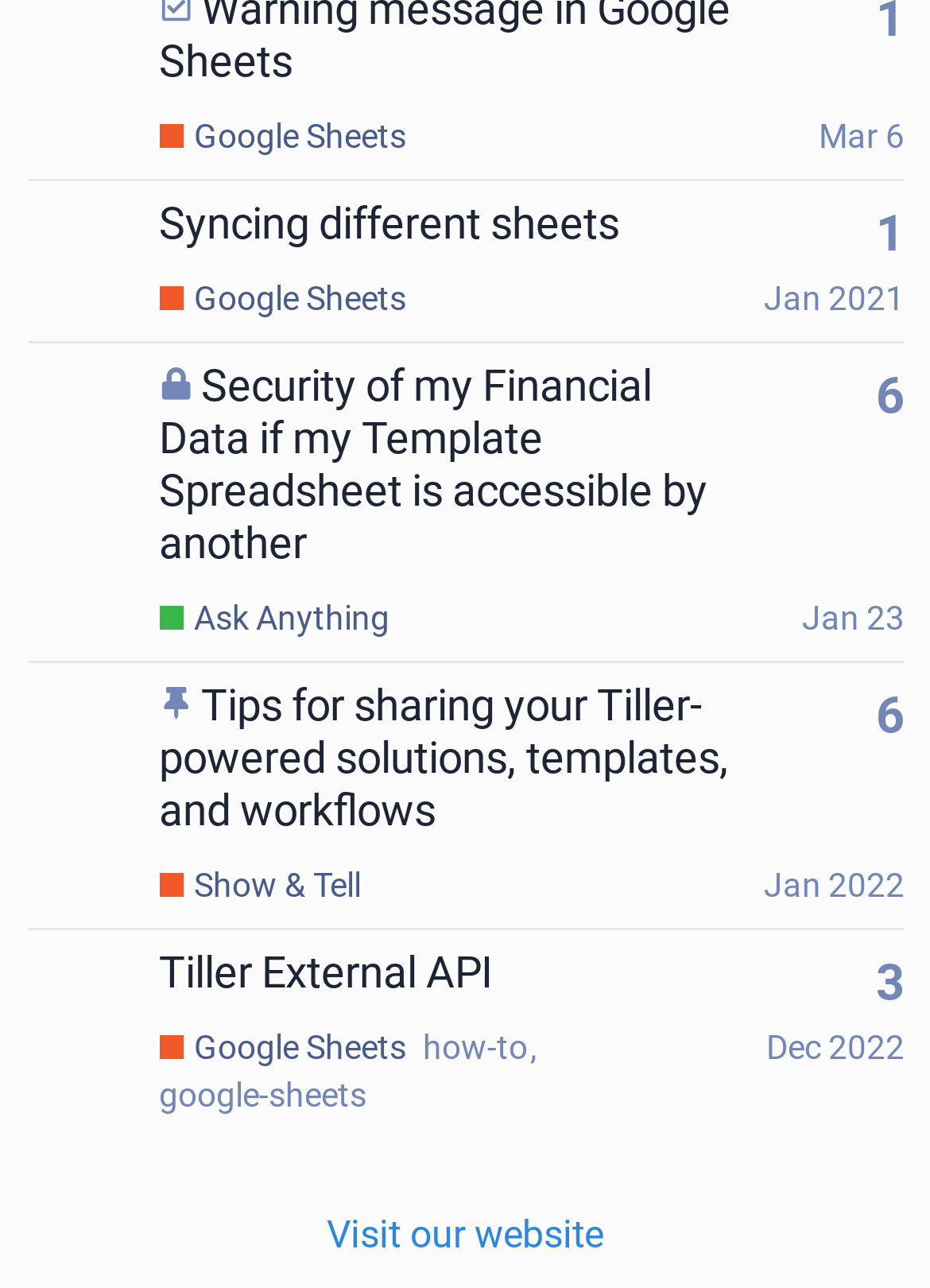How many replies does the topic 'Security of my Financial Data if my Template Spreadsheet is accessible by another' have?
Respond to the question with a single word or phrase according to the image.

6 replies